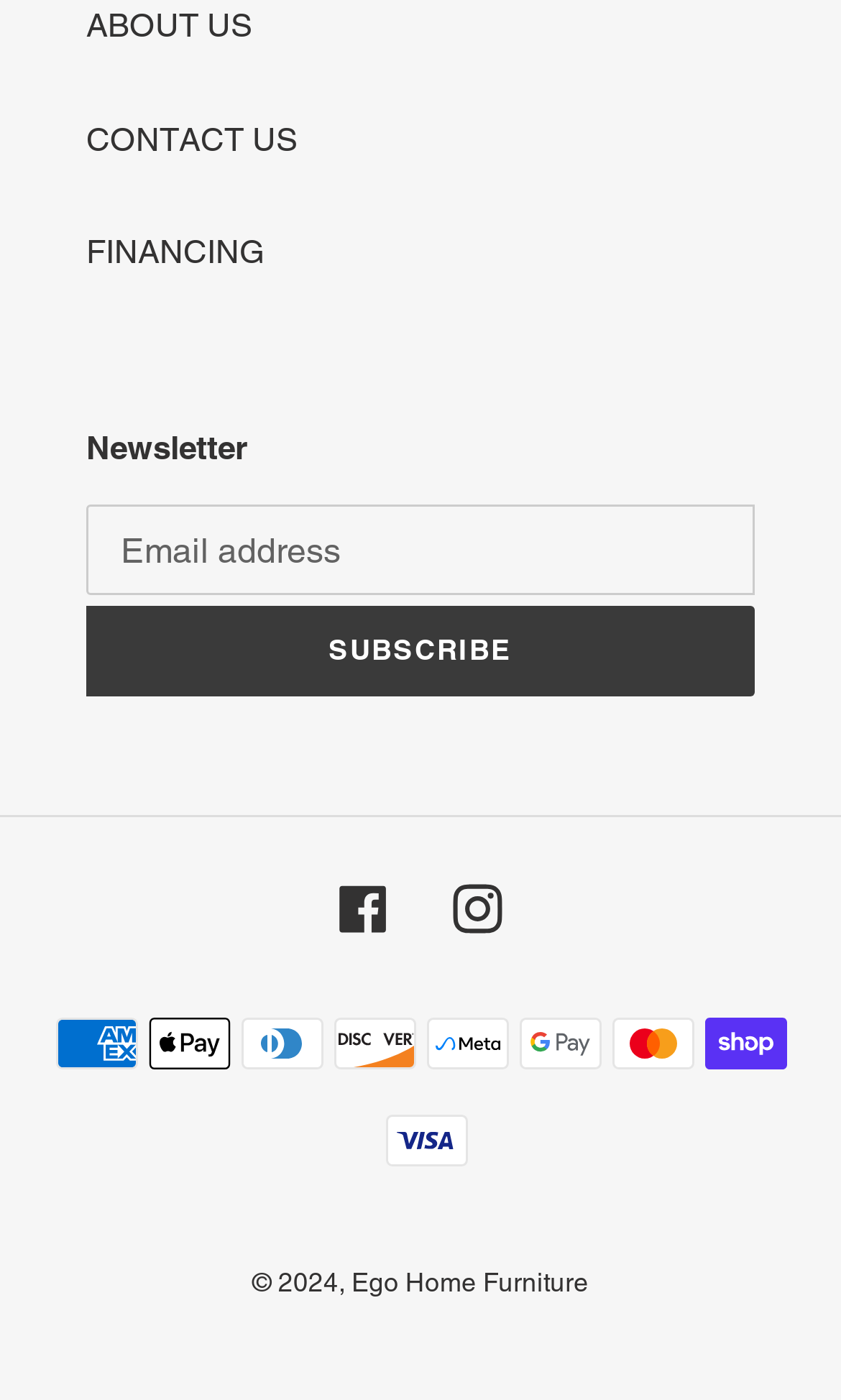Using the format (top-left x, top-left y, bottom-right x, bottom-right y), provide the bounding box coordinates for the described UI element. All values should be floating point numbers between 0 and 1: Ego Home Furniture

[0.418, 0.906, 0.7, 0.927]